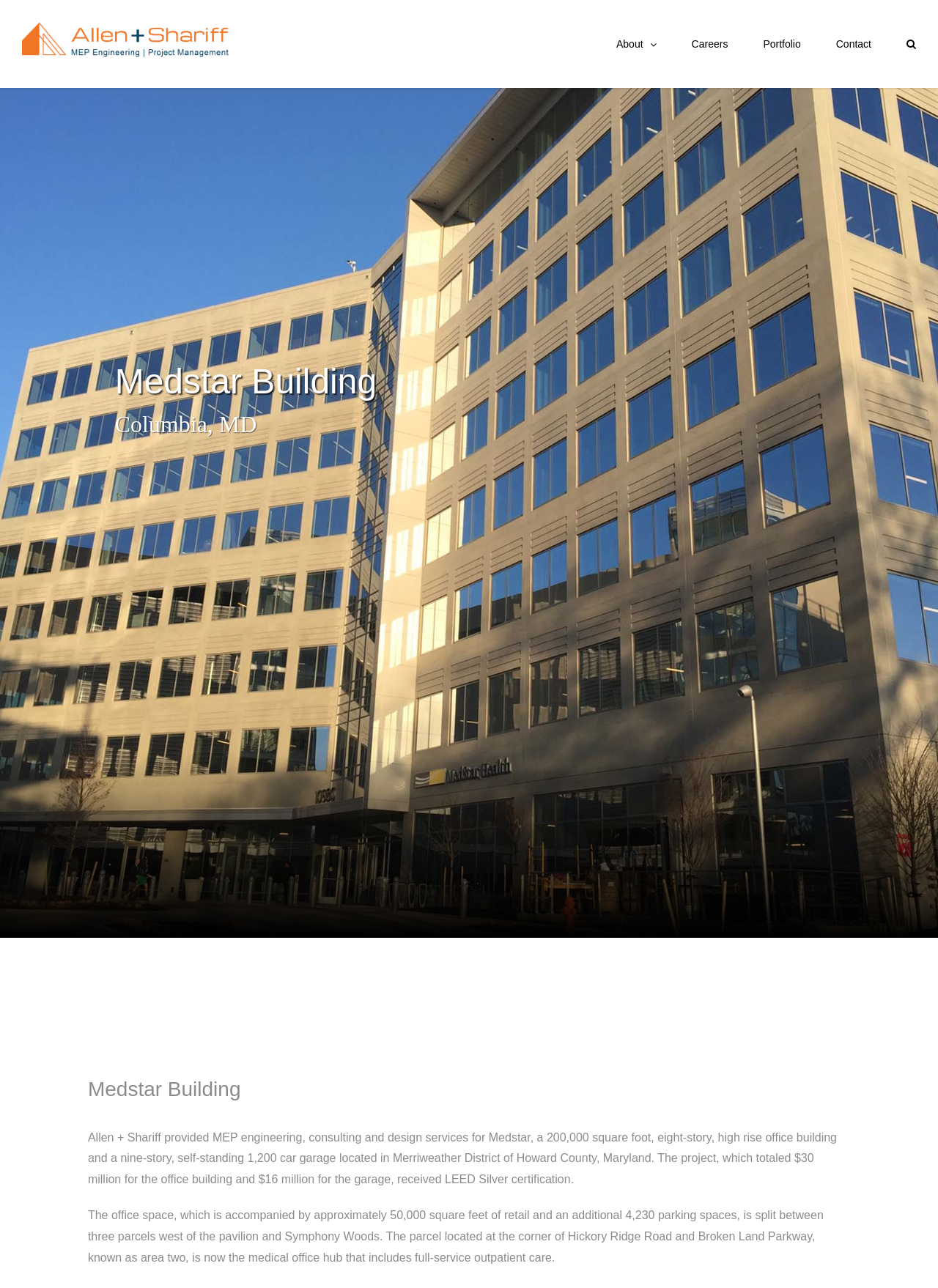Please give a concise answer to this question using a single word or phrase: 
How many square feet is the office building?

200,000